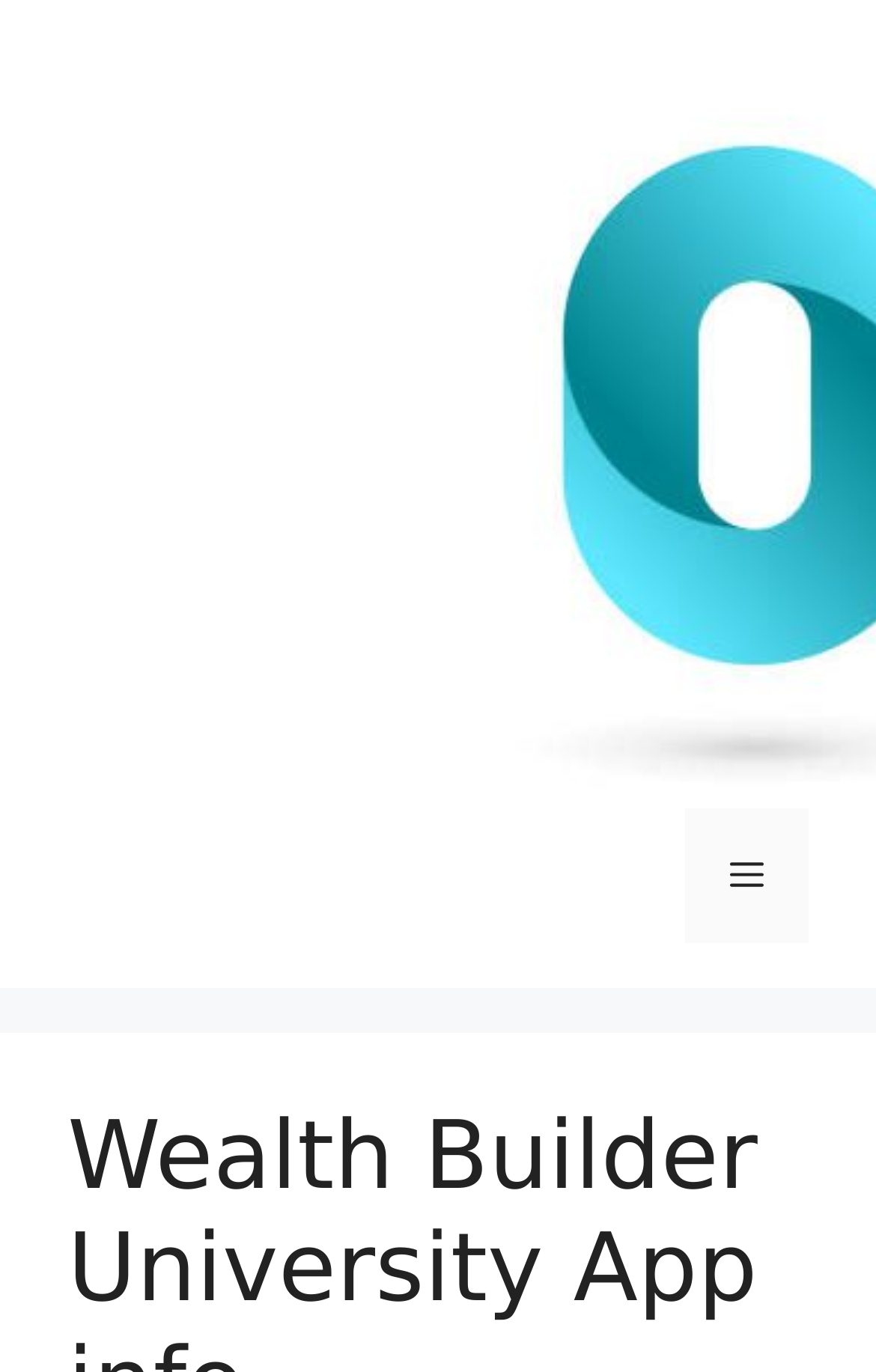Determine the main headline from the webpage and extract its text.

Wealth Builder University App info